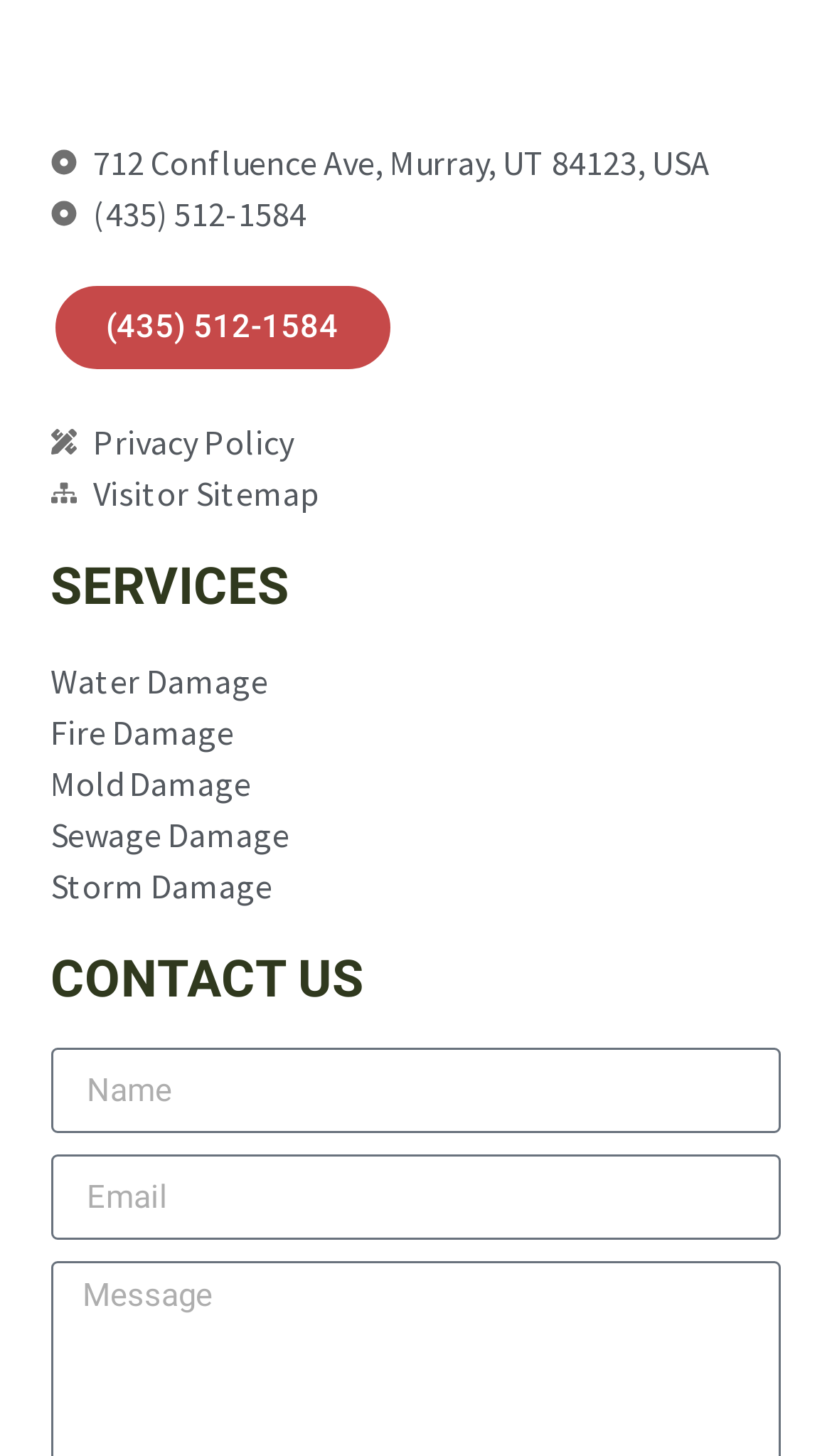Predict the bounding box coordinates of the UI element that matches this description: "parent_node: Email name="form_fields[email]" placeholder="Email"". The coordinates should be in the format [left, top, right, bottom] with each value between 0 and 1.

[0.061, 0.793, 0.939, 0.852]